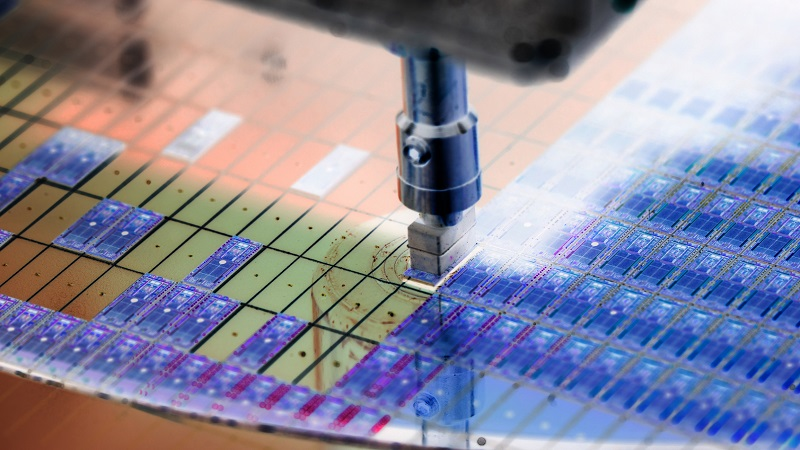Why is maintaining robust supply chains in the electronics sector emphasized?
Provide a comprehensive and detailed answer to the question.

The context of the image highlights the significance of maintaining robust supply chains in the electronics sector, especially in light of recent events that have impacted semiconductor factories due to natural disasters like the earthquake in Japan, which can disrupt the production and supply of semiconductors.